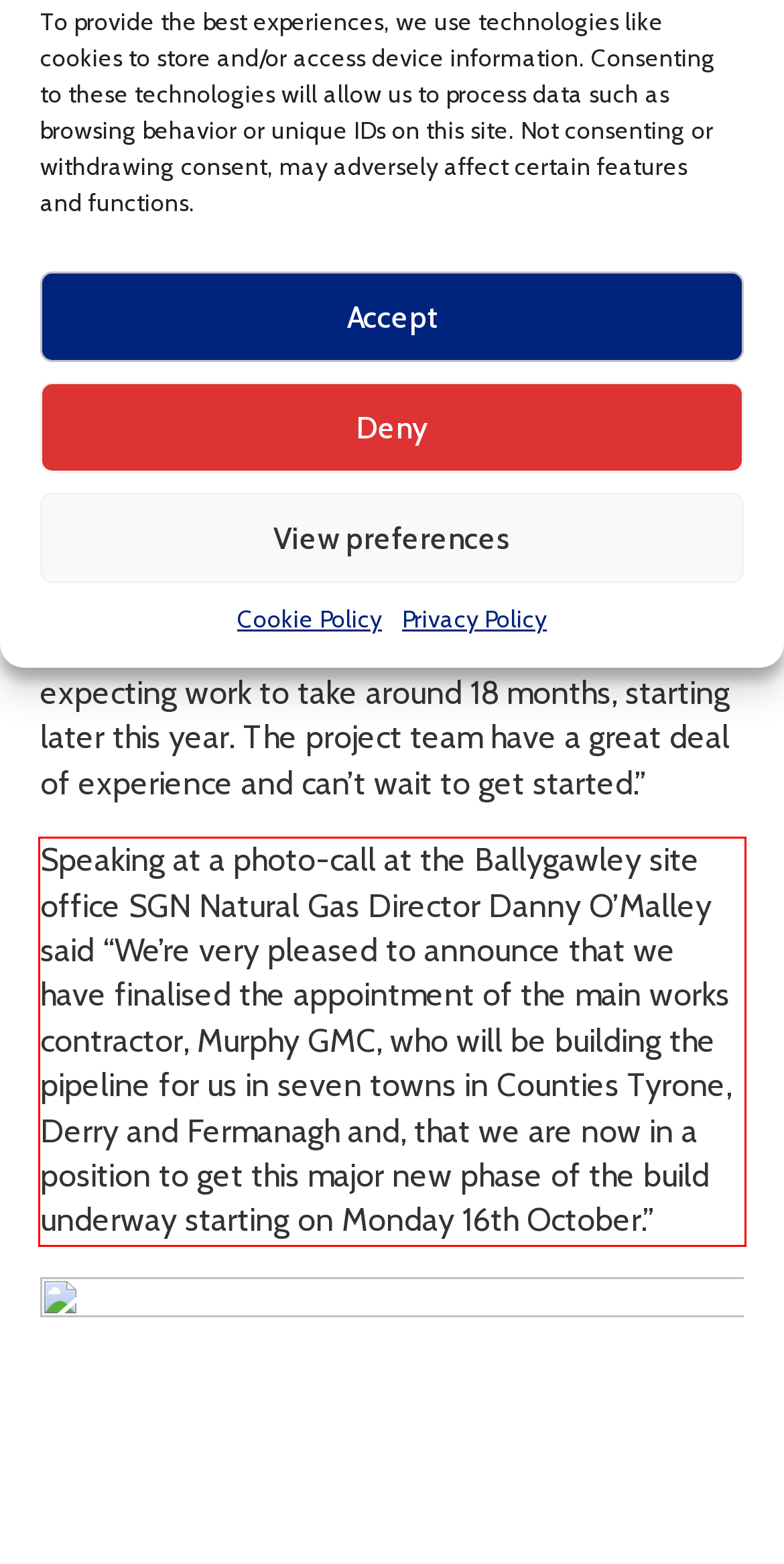Review the webpage screenshot provided, and perform OCR to extract the text from the red bounding box.

Speaking at a photo-call at the Ballygawley site office SGN Natural Gas Director Danny O’Malley said “We’re very pleased to announce that we have finalised the appointment of the main works contractor, Murphy GMC, who will be building the pipeline for us in seven towns in Counties Tyrone, Derry and Fermanagh and, that we are now in a position to get this major new phase of the build underway starting on Monday 16th October.”